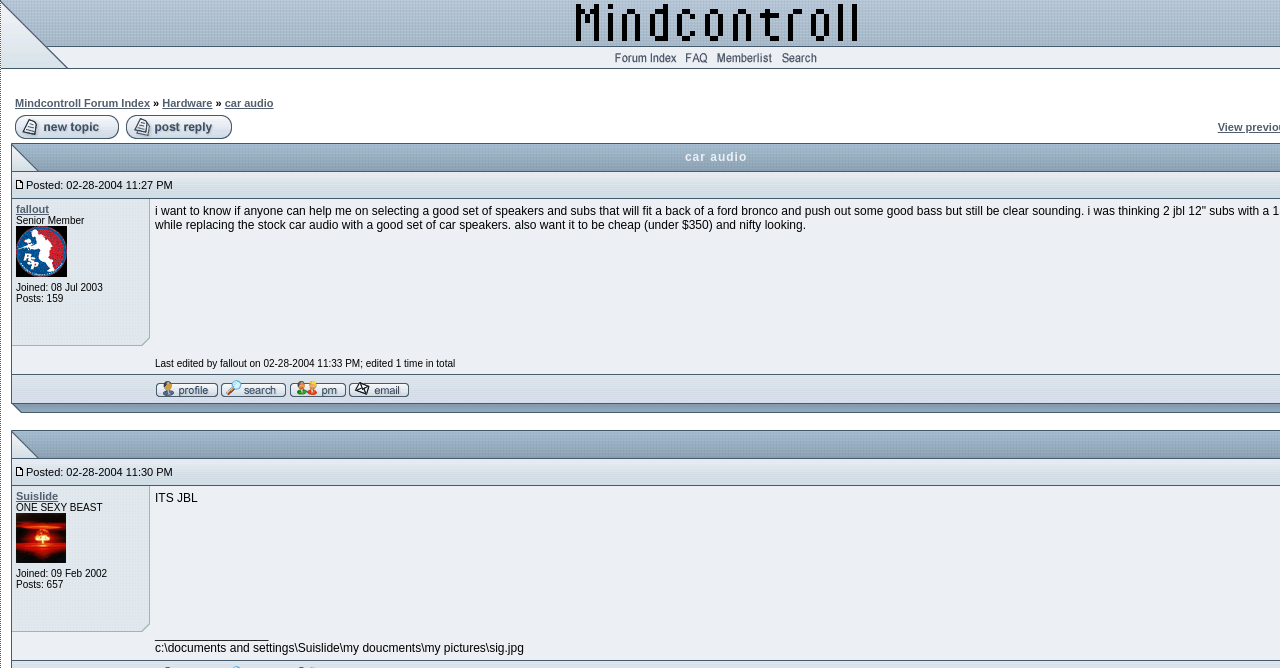Please specify the bounding box coordinates in the format (top-left x, top-left y, bottom-right x, bottom-right y), with values ranging from 0 to 1. Identify the bounding box for the UI component described as follows: ← Previous Post

None